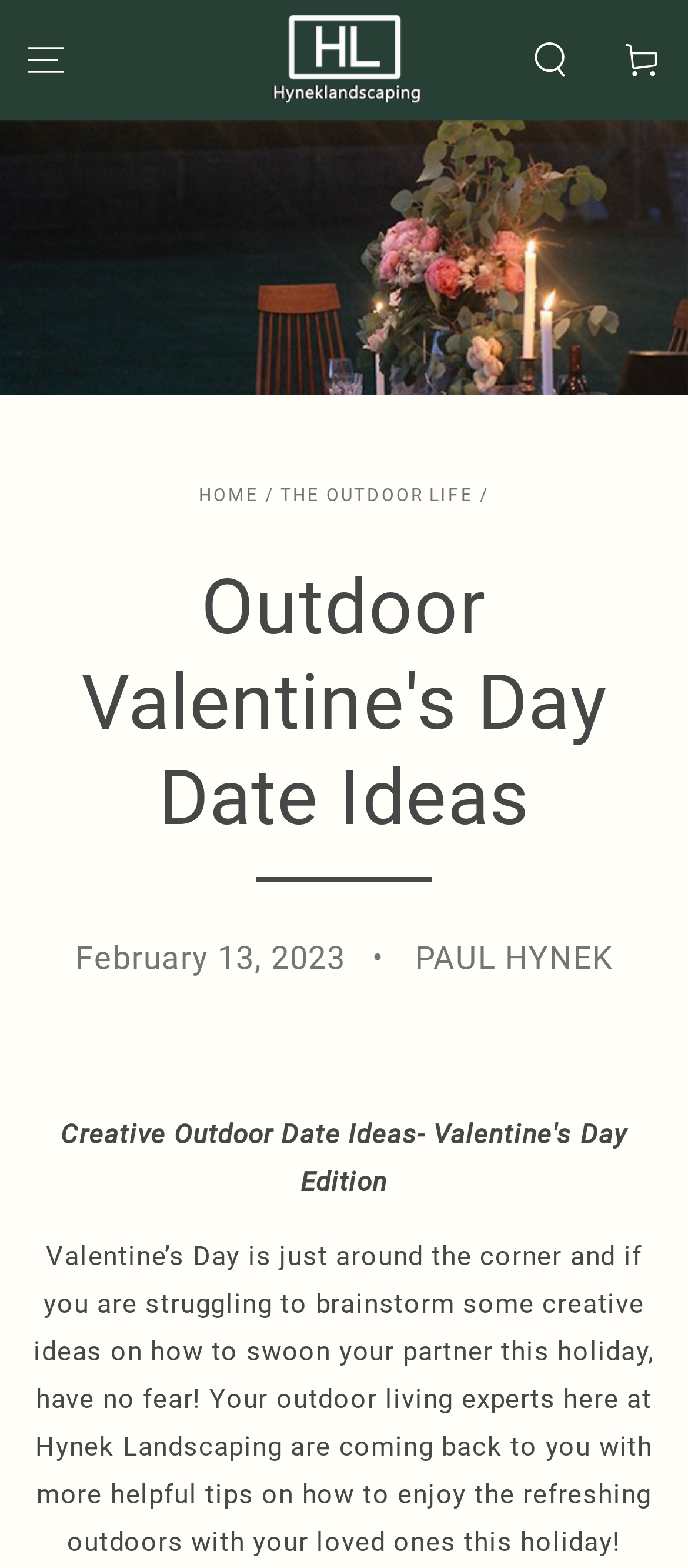What is the name of the website?
Based on the screenshot, provide a one-word or short-phrase response.

hyneklandscapes